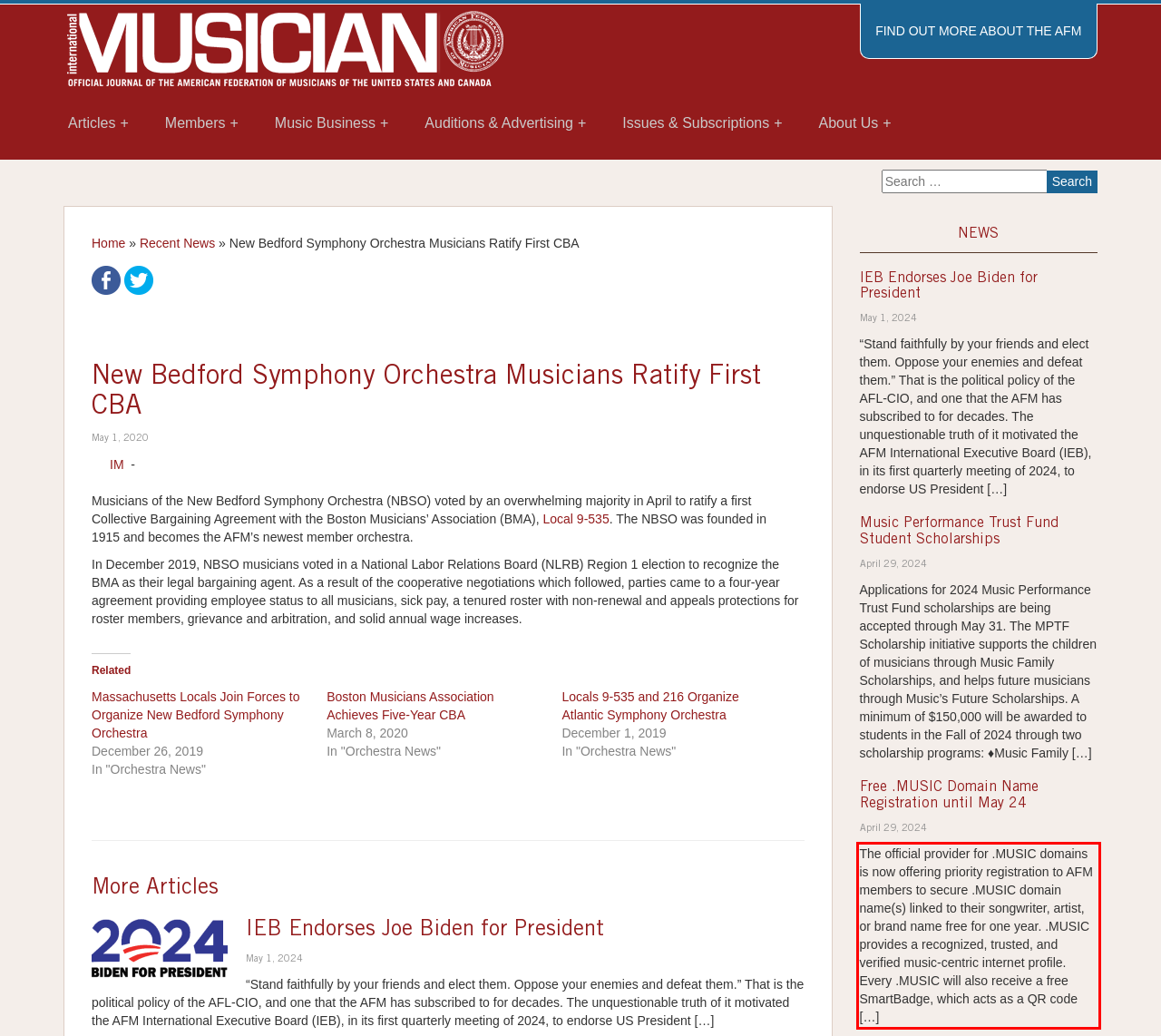Please look at the screenshot provided and find the red bounding box. Extract the text content contained within this bounding box.

The official provider for .MUSIC domains is now offering priority registration to AFM members to secure .MUSIC domain name(s) linked to their songwriter, artist, or brand name free for one year. .MUSIC provides a recognized, trusted, and verified music-centric internet profile. Every .MUSIC will also receive a free SmartBadge, which acts as a QR code […]